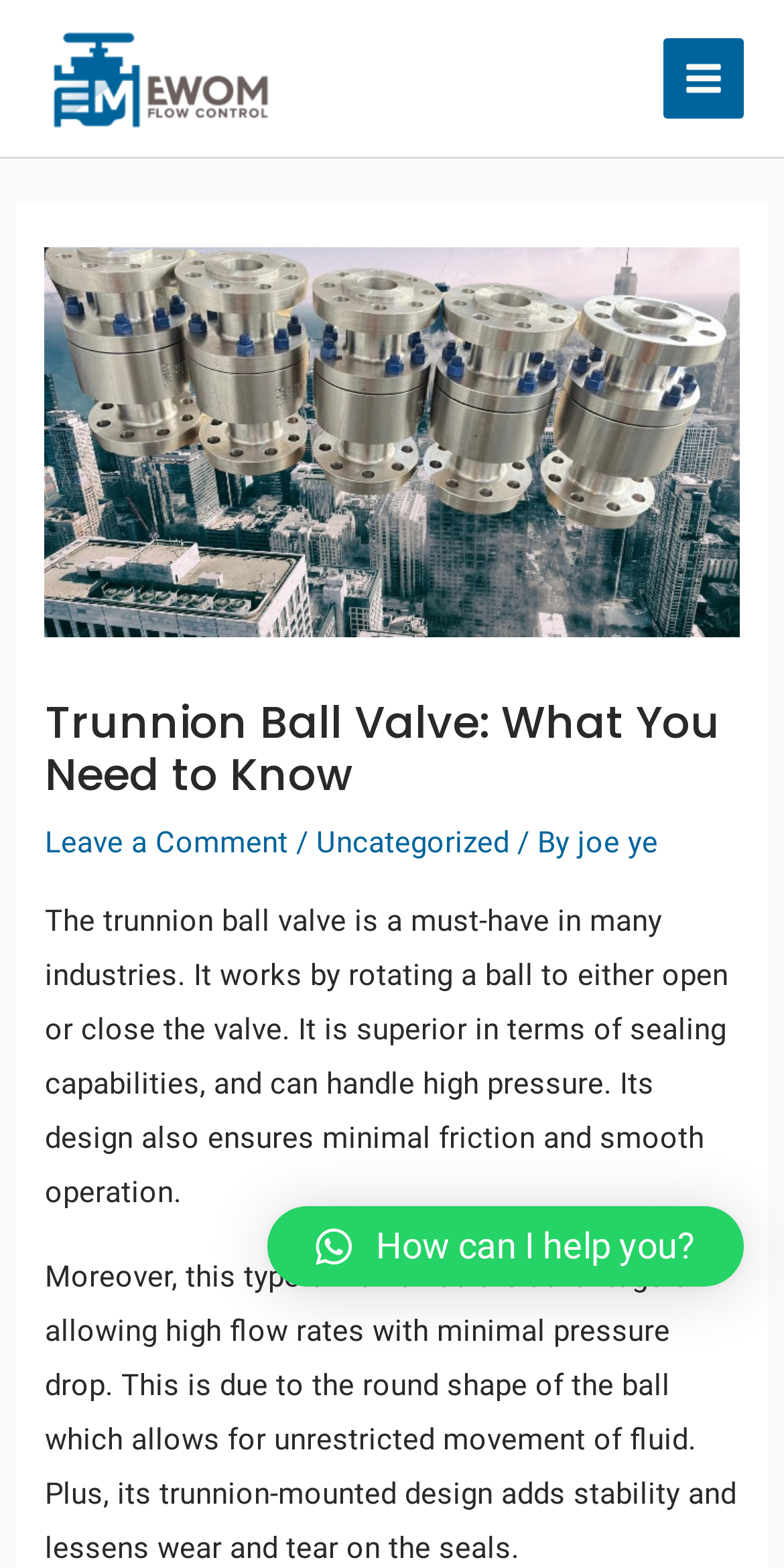Using floating point numbers between 0 and 1, provide the bounding box coordinates in the format (top-left x, top-left y, bottom-right x, bottom-right y). Locate the UI element described here: Main Menu

[0.845, 0.024, 0.949, 0.076]